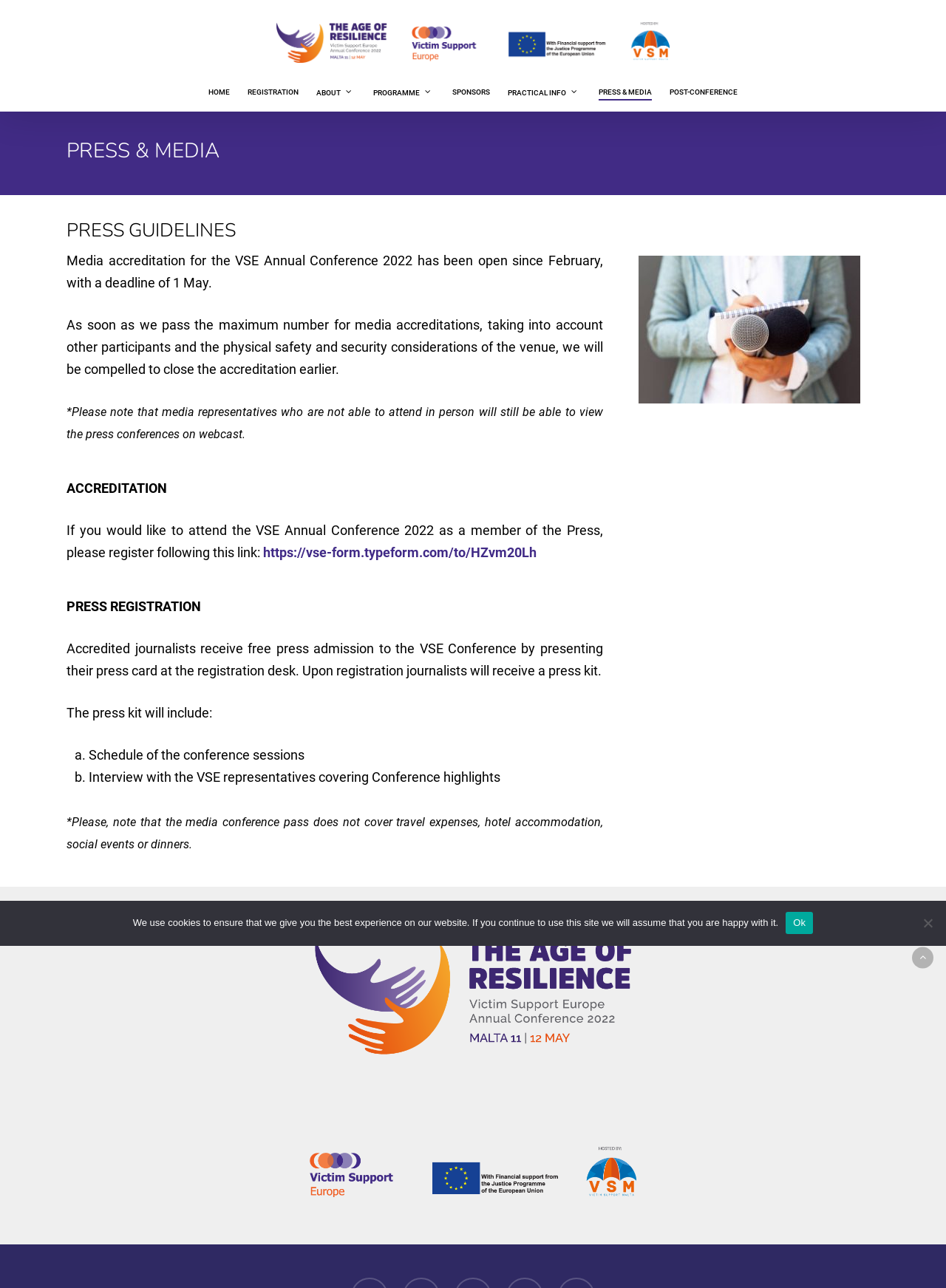Locate the bounding box coordinates of the clickable region necessary to complete the following instruction: "Open the 'PRG Drumline opened Potchie’s special exhibition' article". Provide the coordinates in the format of four float numbers between 0 and 1, i.e., [left, top, right, bottom].

None